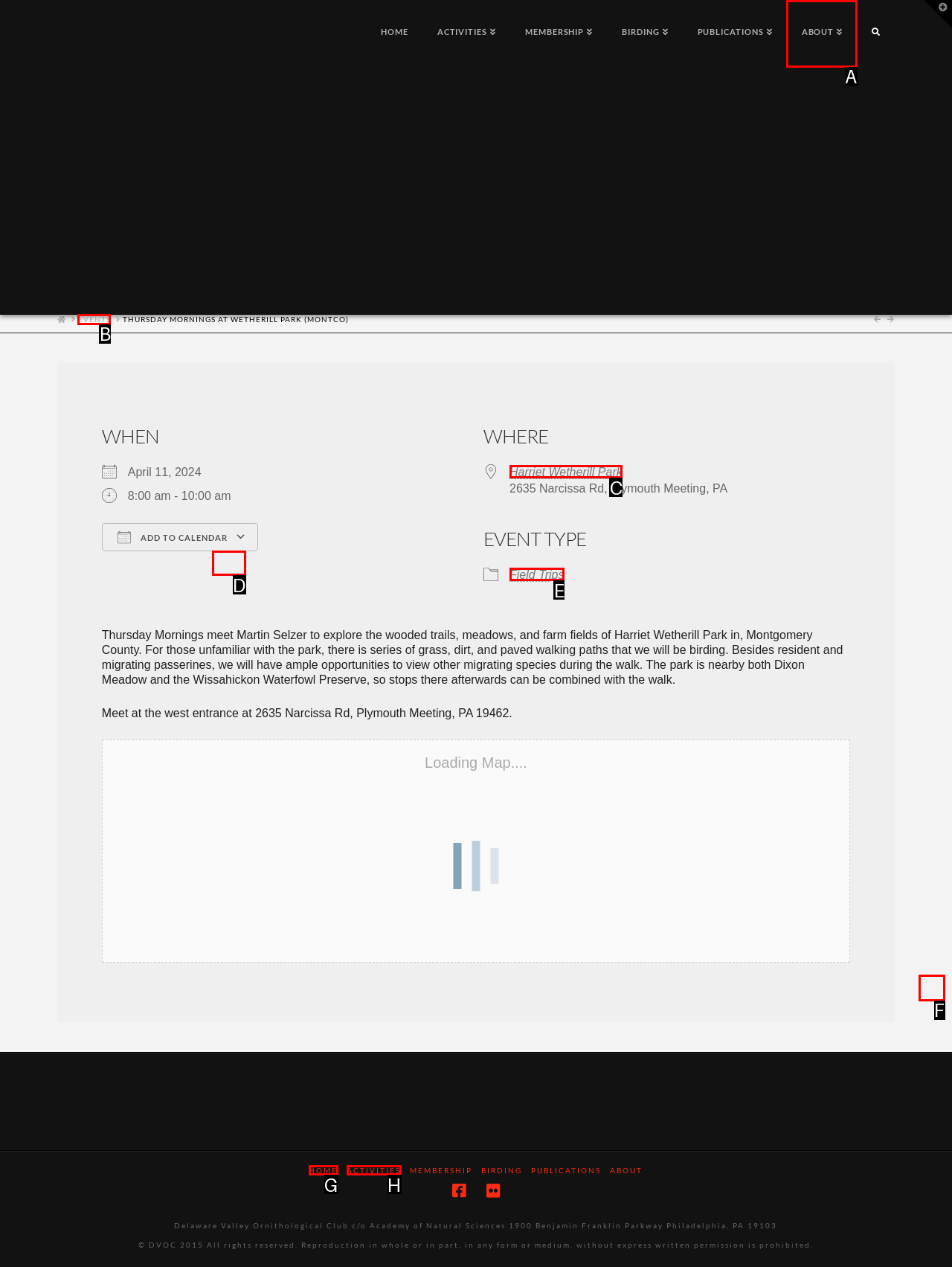Identify the letter of the UI element that corresponds to: Events
Respond with the letter of the option directly.

B